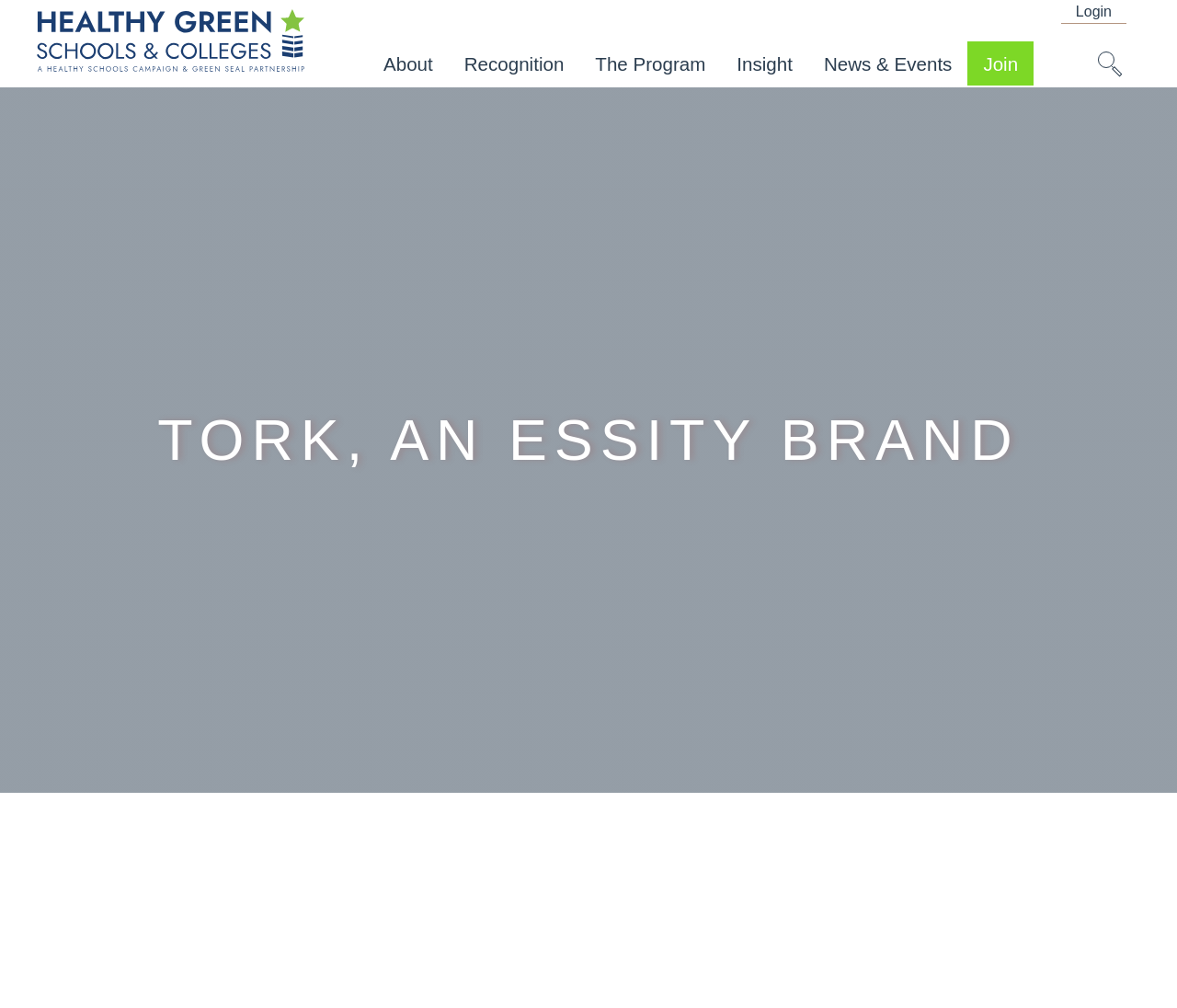Generate a comprehensive description of the webpage.

The webpage appears to be the homepage of "Tork, an Essity brand – Healthy Green Schools & Colleges". At the top left corner, there is a link to "Healthy Green Schools & Colleges" accompanied by an image with the same name. To the right of this link, there is a link to "Login". 

In the top center of the page, there are several links arranged horizontally, including "About", "Recognition", "The Program", "Insight", "News & Events", and "Join". These links are positioned in a row, with "About" on the left and "Join" on the right.

On the top right corner, there is a search textbox with a magnifying glass icon. The search textbox is accompanied by a link with no text.

Below the top section, there is a prominent heading that reads "TORK, AN ESSITY BRAND" in a large font size, taking up a significant portion of the page.